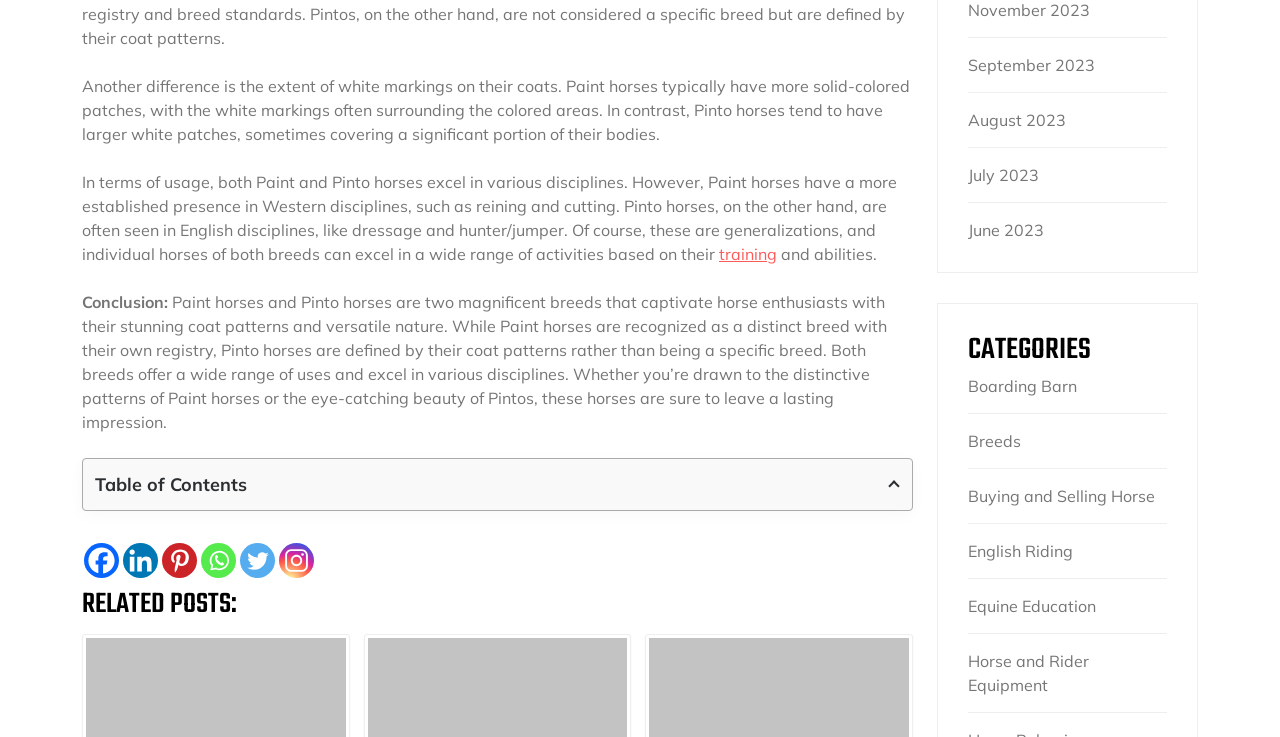Specify the bounding box coordinates of the element's area that should be clicked to execute the given instruction: "Read related posts from September 2023". The coordinates should be four float numbers between 0 and 1, i.e., [left, top, right, bottom].

[0.756, 0.074, 0.855, 0.101]